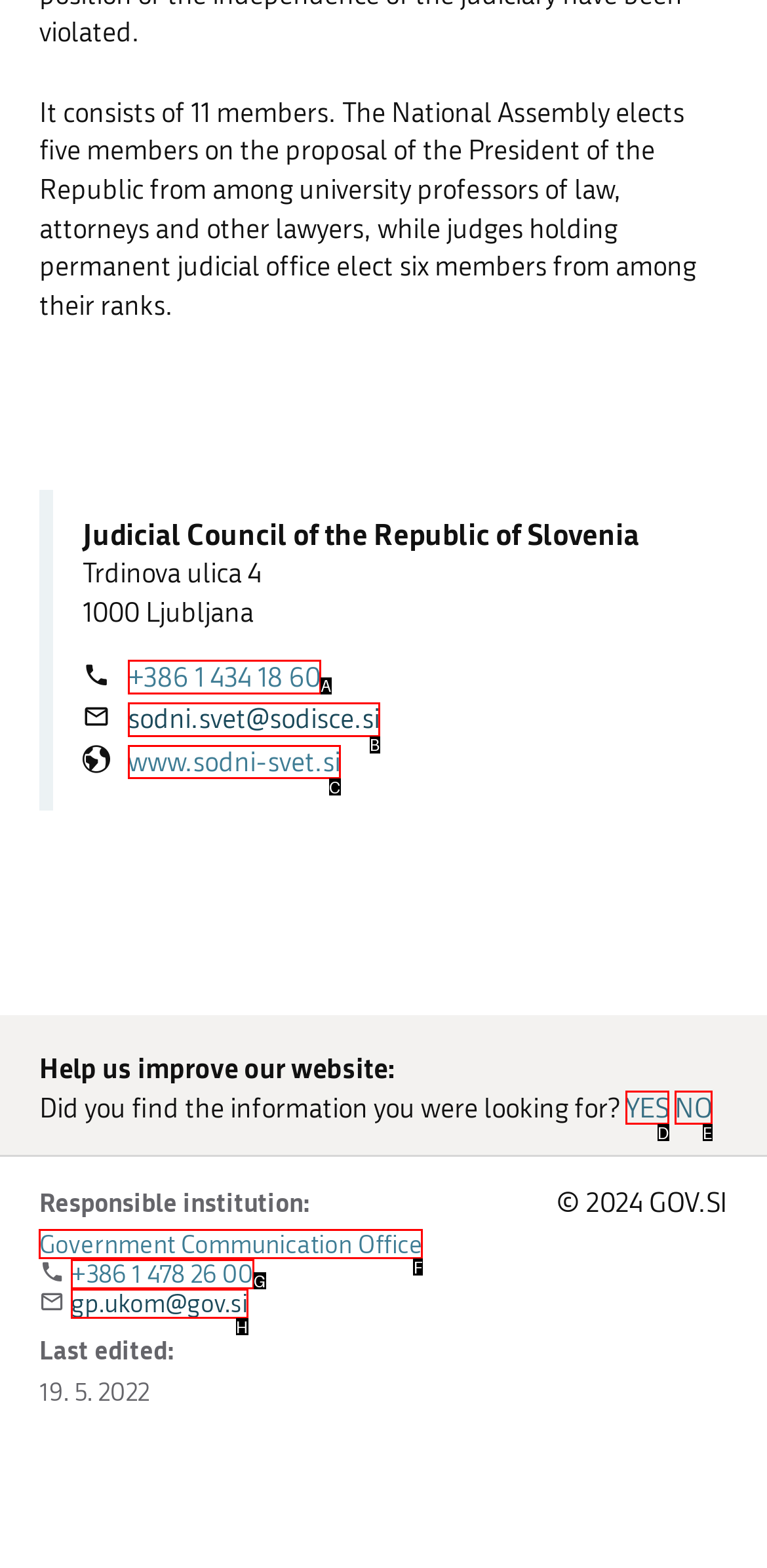Identify which lettered option completes the task: Contact Government Communication Office. Provide the letter of the correct choice.

F